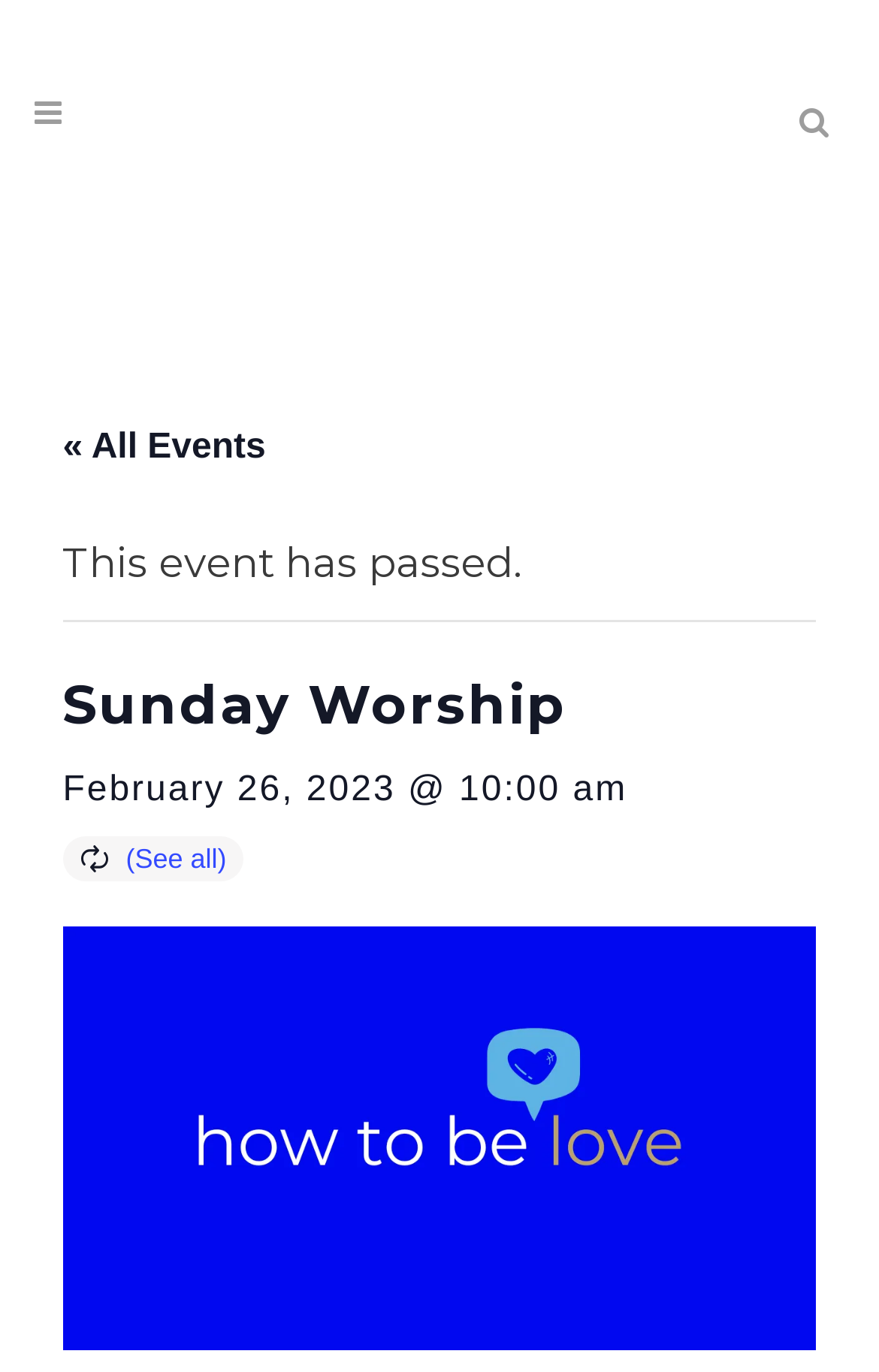Give a one-word or short phrase answer to this question: 
What is the event date?

February 26, 2023